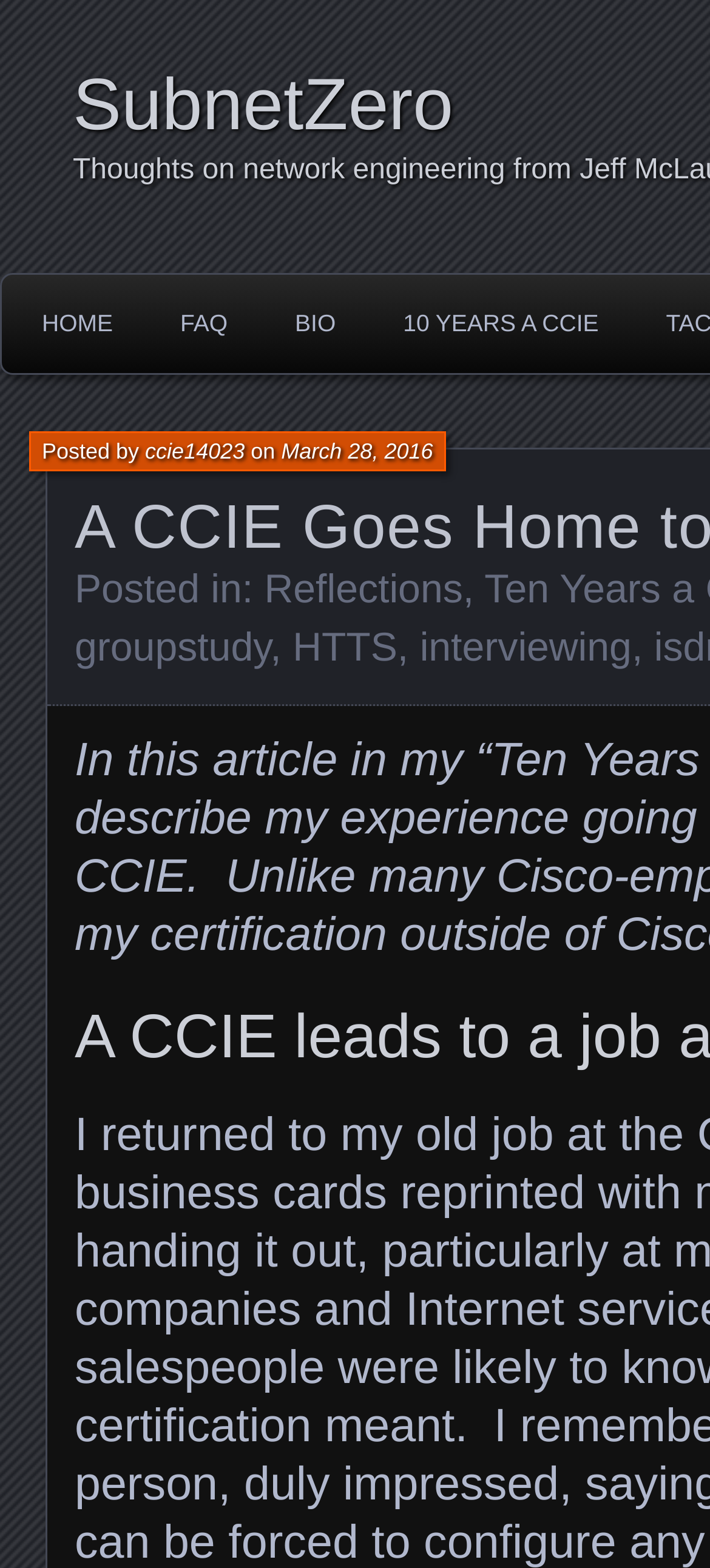What categories is the article posted in?
Utilize the image to construct a detailed and well-explained answer.

I found a series of link elements with the texts 'Reflections', 'groupstudy', 'HTTS', and 'interviewing' which are located near the 'Posted in:' text, indicating that these are the categories the article is posted in.